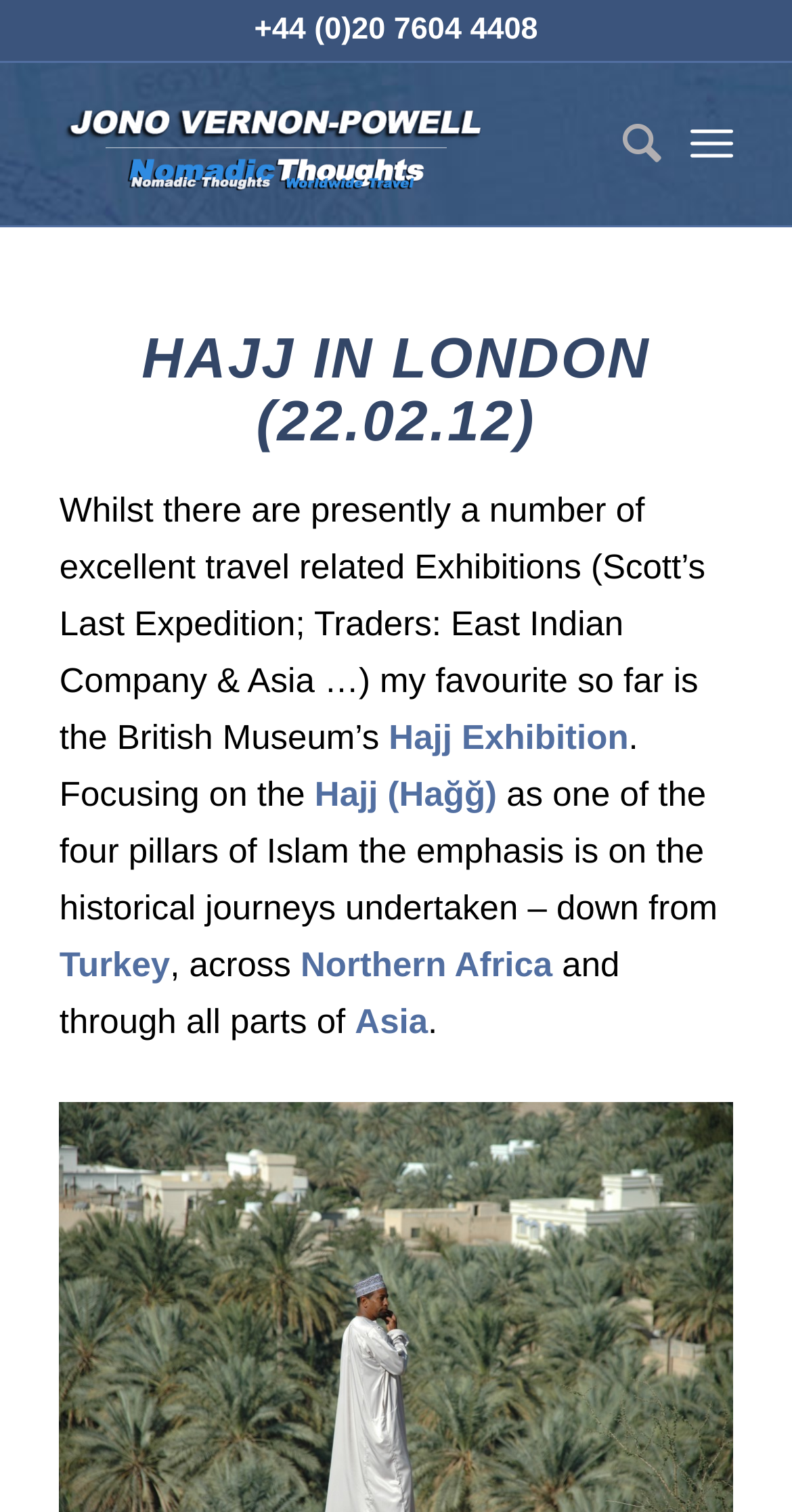What is the name of the exhibition mentioned on the webpage? Analyze the screenshot and reply with just one word or a short phrase.

Hajj Exhibition